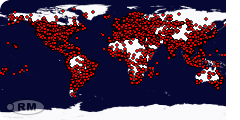What do the sparse white areas on the map potentially indicate?
Please respond to the question thoroughly and include all relevant details.

The caption implies that the sparse white areas on the map could indicate regions that were less prominent in ancient human settlement, which serves as a contrast to the densely populated red-marked areas, suggesting that these regions may have had less human activity or cultural development in the past.